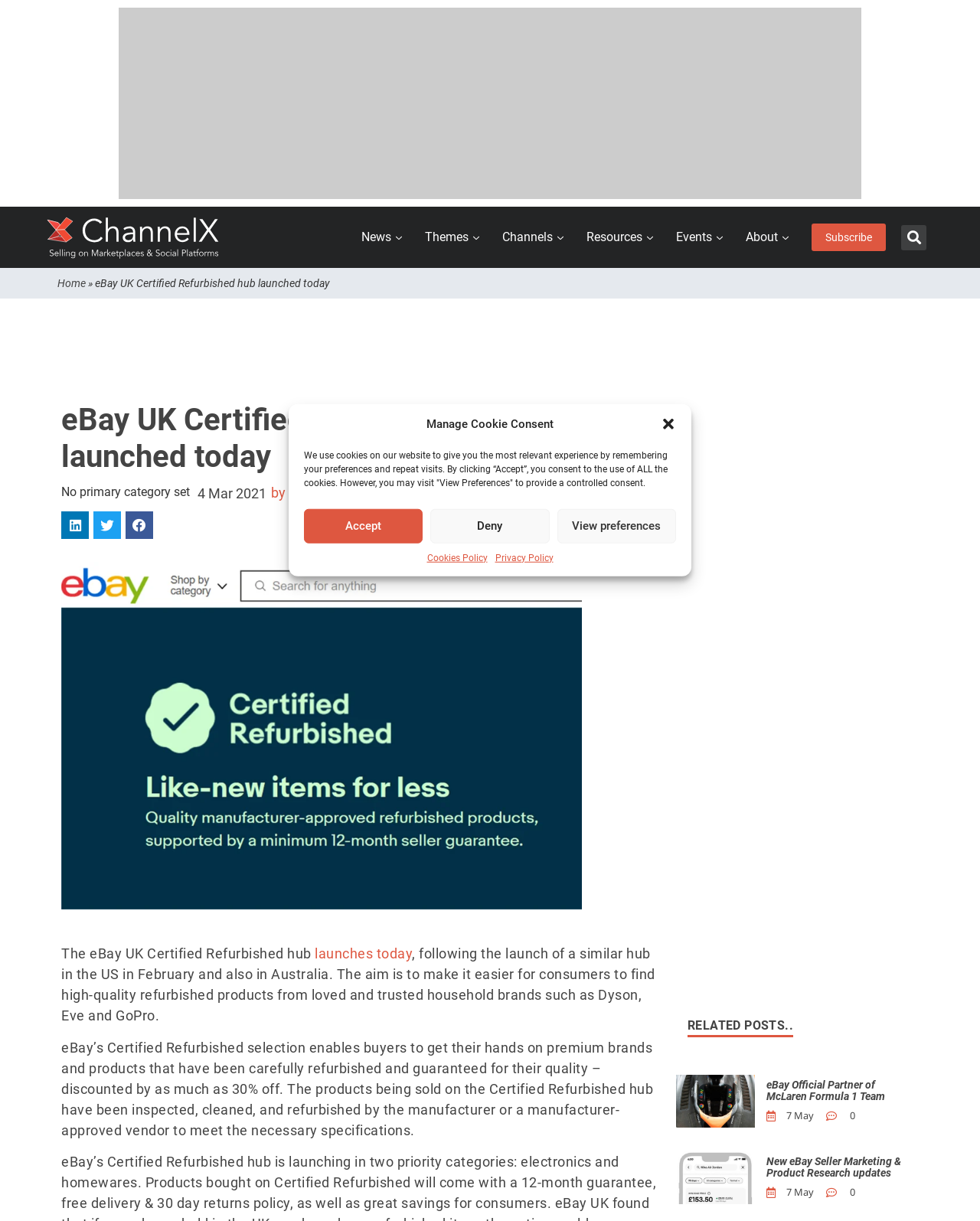What is the headline of the webpage?

eBay UK Certified Refurbished hub launched today